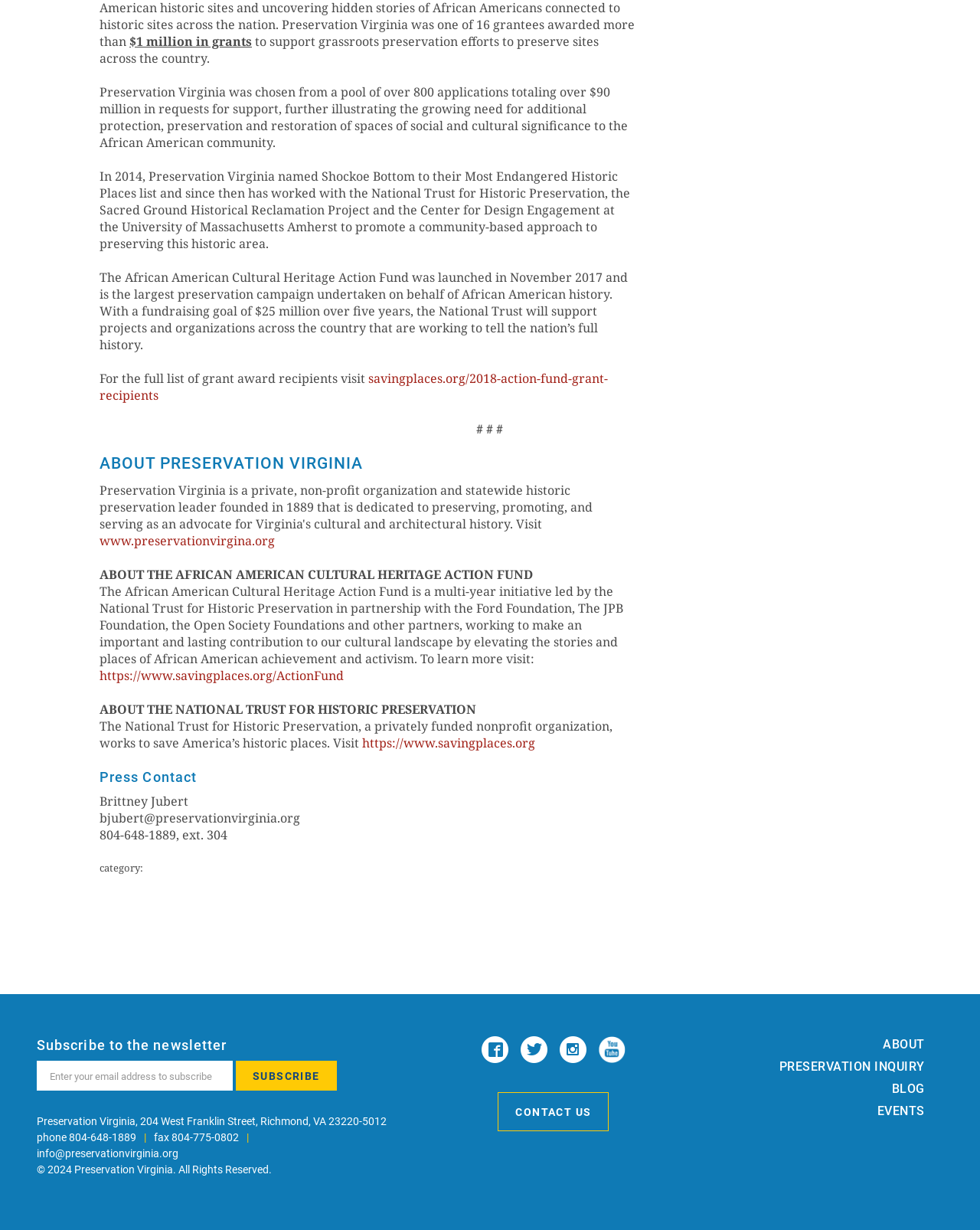Carefully examine the image and provide an in-depth answer to the question: What is the purpose of the National Trust for Historic Preservation?

The purpose of the National Trust for Historic Preservation is mentioned in the StaticText element, which says 'The National Trust for Historic Preservation, a privately funded nonprofit organization, works to save America’s historic places'.